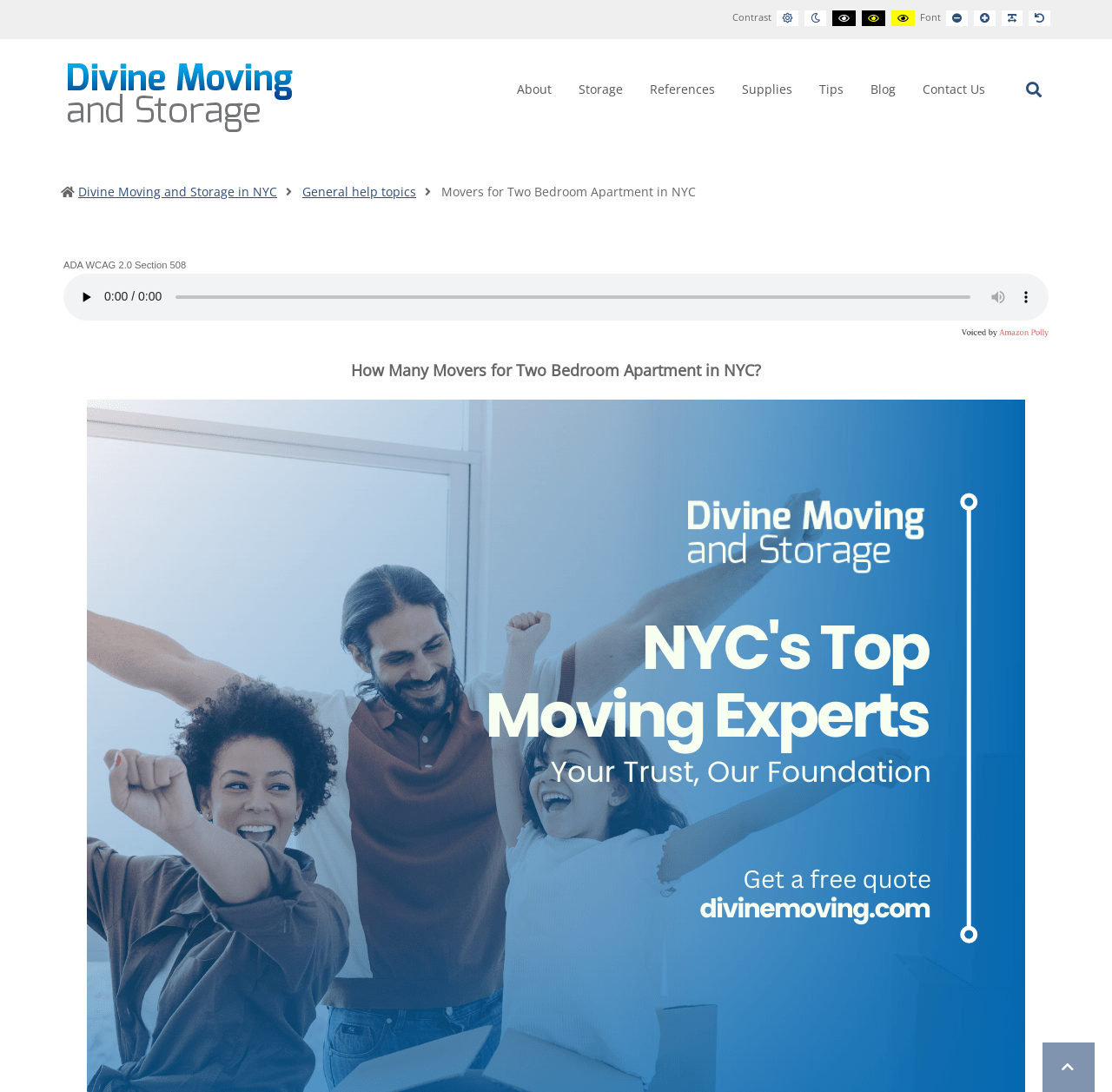Generate a comprehensive caption for the webpage you are viewing.

The webpage is about discovering the ideal number of movers for two-bedroom apartment relocations in NYC and how to manage moving costs effectively. 

At the top of the page, there are several buttons and text elements that allow users to adjust the contrast and font size of the webpage. There are five contrast options and five font options. 

To the left of these options, there is a logo of "Divine Moving and Storage NYC NY" with a link to the company's homepage. Below the logo, there is a primary navigation menu with links to various sections of the website, including "About", "Storage", "References", "Supplies", "Tips", "Blog", and "Contact Us". 

On the right side of the page, there is a search bar with a "SEARCH" button. 

Below the navigation menu, there is a breadcrumb navigation section that shows the current page's location within the website's hierarchy. The breadcrumb trail includes links to "Divine Moving and Storage in NYC" and "General help topics". 

The main content of the page starts with a heading that asks "How Many Movers for Two Bedroom Apartment in NYC?" 

Above the main content, there is an audio player that provides an audio version of the webpage's content, voiced by Amazon Polly. The audio player has play, mute, and time scrubber controls.